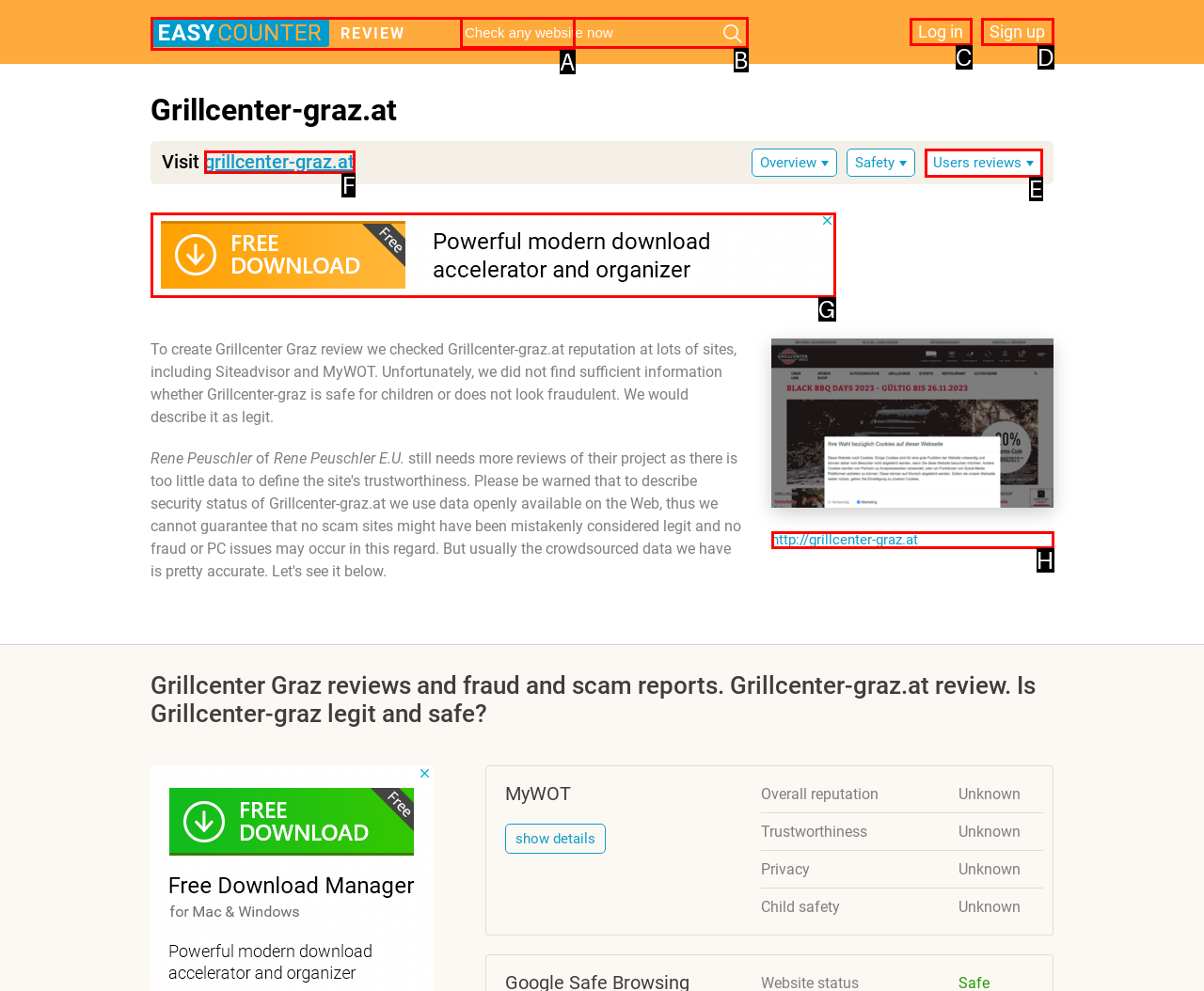For the task: Visit Grillcenter-graz.at, identify the HTML element to click.
Provide the letter corresponding to the right choice from the given options.

F